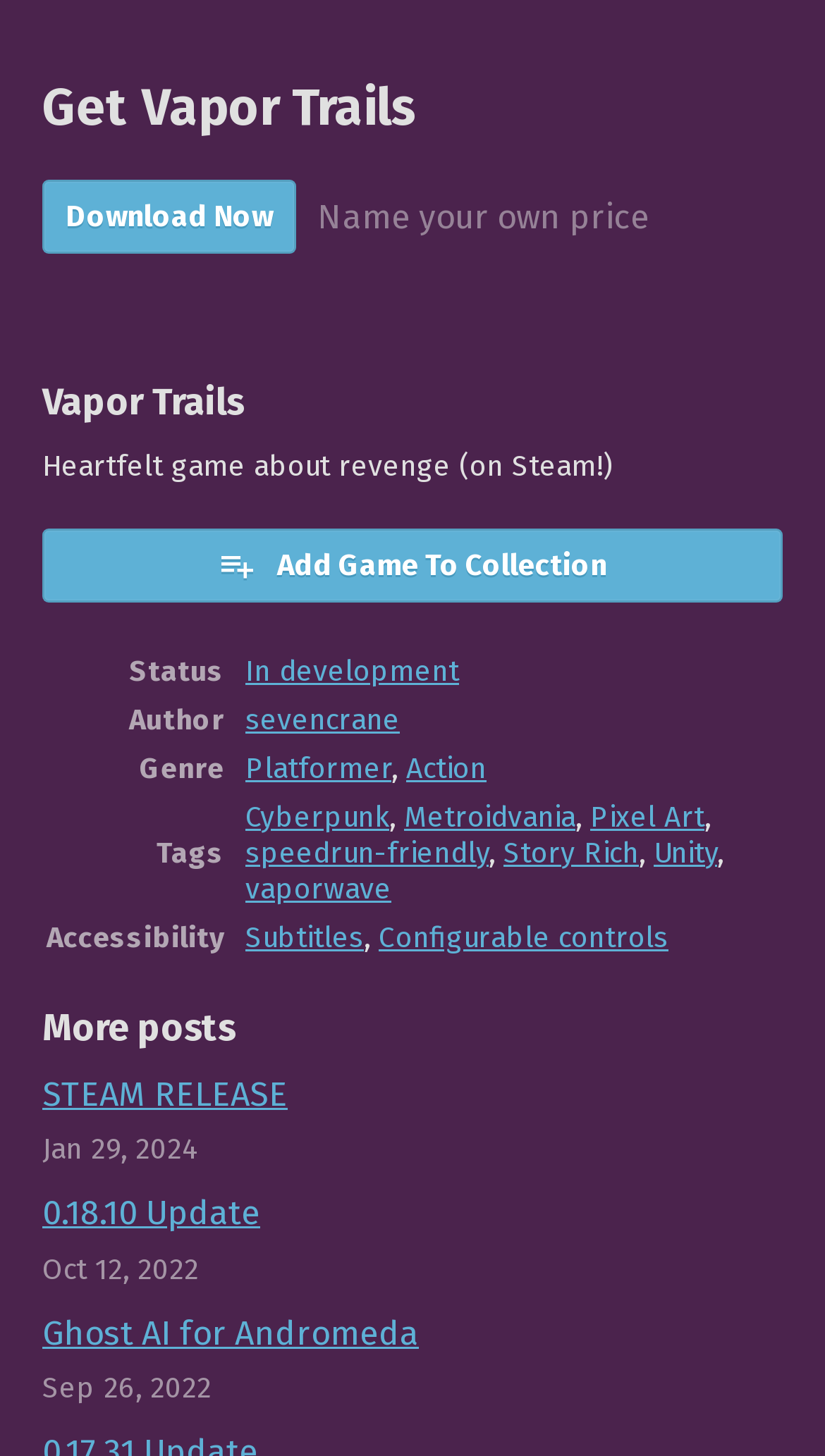Show the bounding box coordinates for the element that needs to be clicked to execute the following instruction: "Check 'In development' status". Provide the coordinates in the form of four float numbers between 0 and 1, i.e., [left, top, right, bottom].

[0.297, 0.448, 0.556, 0.473]